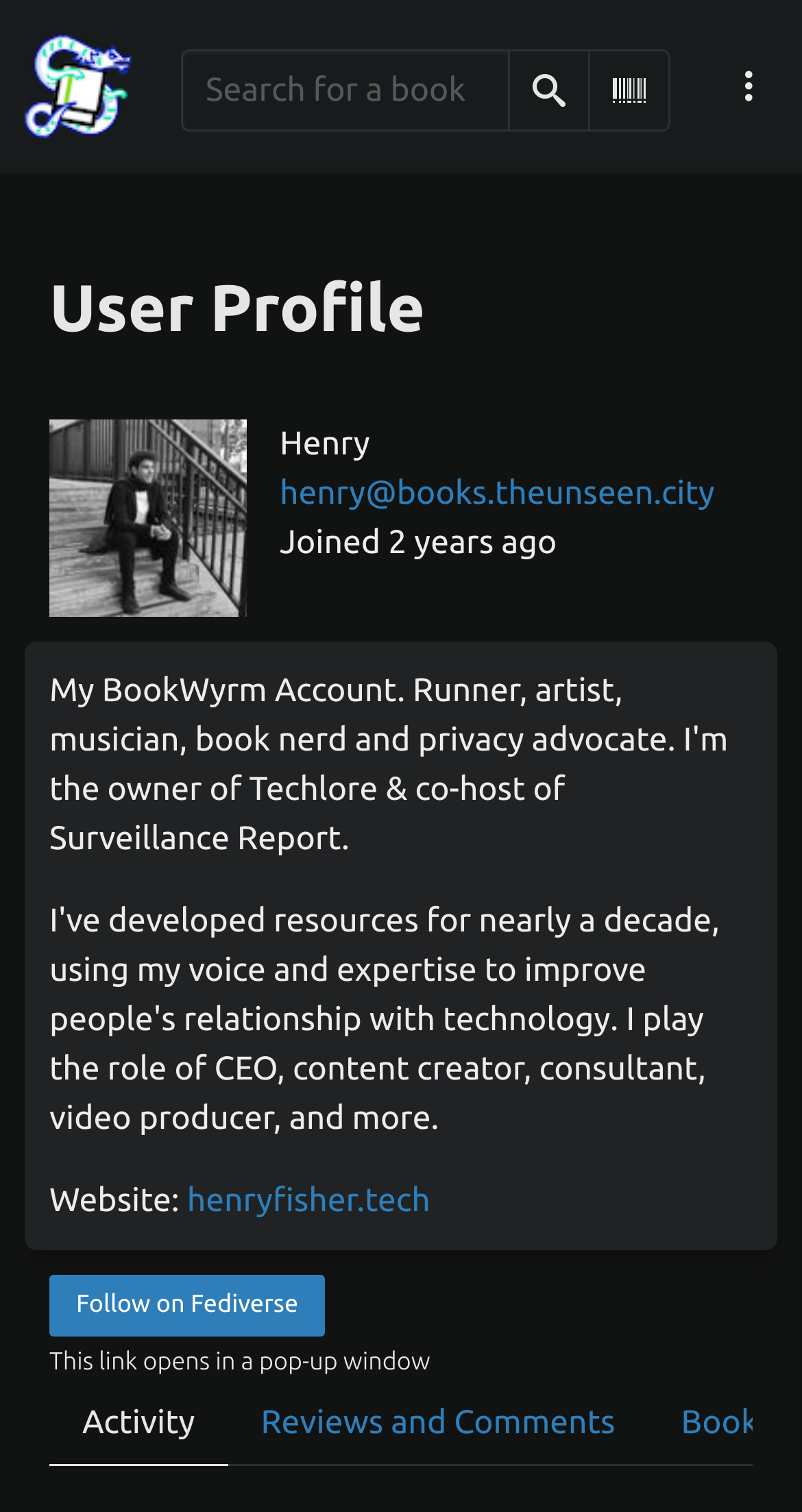Explain the webpage's layout and main content in detail.

The webpage is titled "Henry - The Library of the Uncommons" and appears to be a personal profile page. At the top, there is a main navigation menu with a home page link, a search bar, and two buttons: "Search" and "Scan Barcode". The search bar is accompanied by a textbox where users can input their search queries.

Below the navigation menu, there is a header section with a heading that reads "User Profile". This section contains the user's avatar, which is an image, alongside their username "Henry" and email address "henry@books.theunseen.city". Additionally, there is a line of text indicating that the user joined the platform 2 years ago.

Further down the page, there are several links and pieces of text. There is a link to the user's website, "henryfisher.tech", and another link to follow the user on Fediverse, which is accompanied by a warning that the link opens in a pop-up window. There are also links to the user's activity and reviews and comments.

Overall, the page appears to be a personalized hub for the user Henry, providing access to their profile information, search functionality, and links to their online presence.